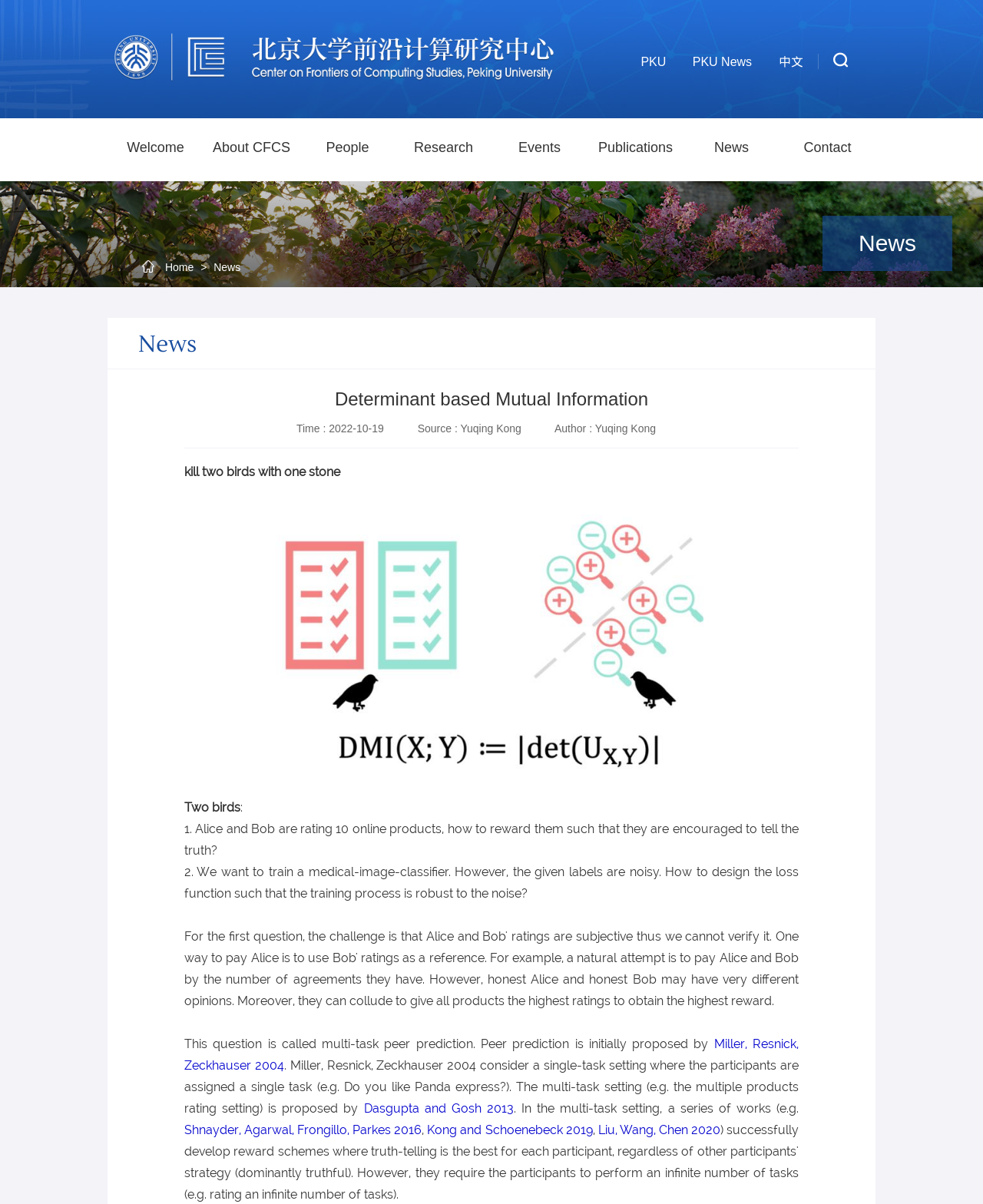Elaborate on the different components and information displayed on the webpage.

The webpage is about "Determinant based Mutual Information". At the top, there is a logo image on the left, accompanied by a link to the homepage and a search bar with a magnifying glass icon on the right. Below the logo, there is a navigation menu with links to "Welcome", "About CFCS", "People", "Research", "Events", "Publications", "News", and "Contact".

The main content of the page is divided into two sections. The first section has a heading "Determinant based Mutual Information" and displays information about the article, including the time it was published, the source, and the author. Below this, there is a brief introduction to the topic, which is about solving two problems at once, referred to as "killing two birds with one stone".

The second section is the main article, which discusses the concept of multi-task peer prediction. The article starts by posing two questions: one about encouraging people to tell the truth when rating online products, and another about designing a loss function for training a medical-image-classifier with noisy labels. The article then explains that this is called multi-task peer prediction and provides references to several research papers on the topic, including works by Miller, Resnick, Zeckhauser, Dasgupta, Gosh, Shnayder, Agarwal, Frongillo, Parkes, Kong, Schoenebeck, Liu, Wang, and Chen.